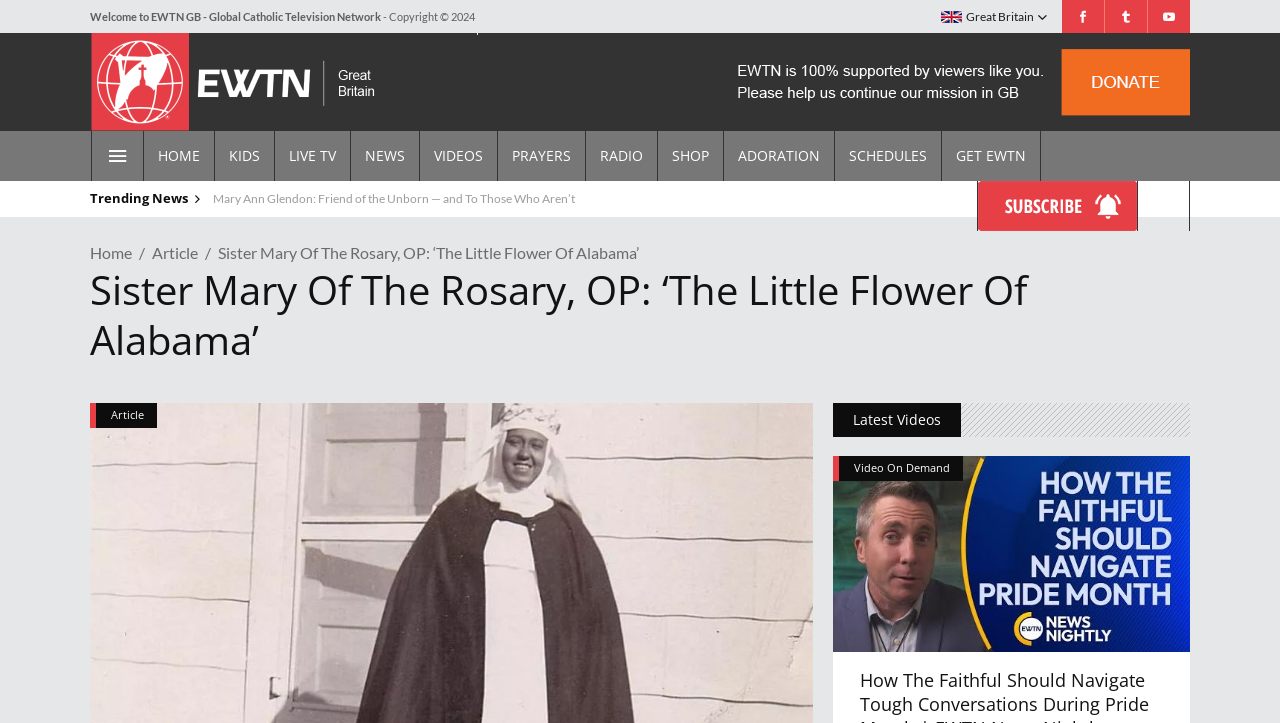Provide the bounding box coordinates of the section that needs to be clicked to accomplish the following instruction: "Visit the Video On Demand page."

[0.667, 0.631, 0.742, 0.664]